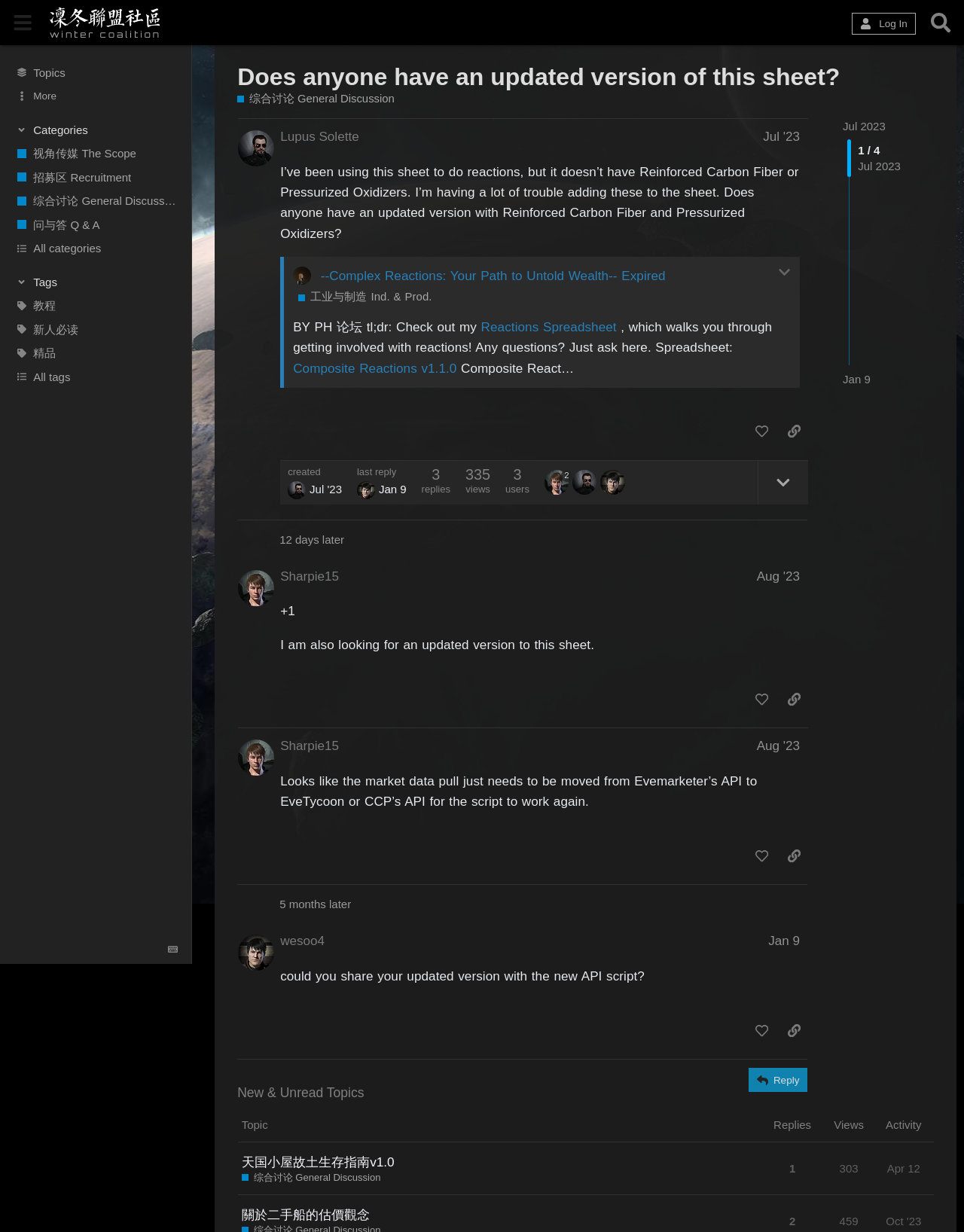Find the bounding box of the web element that fits this description: "aria-label="Search" title="Search"".

[0.959, 0.005, 0.992, 0.031]